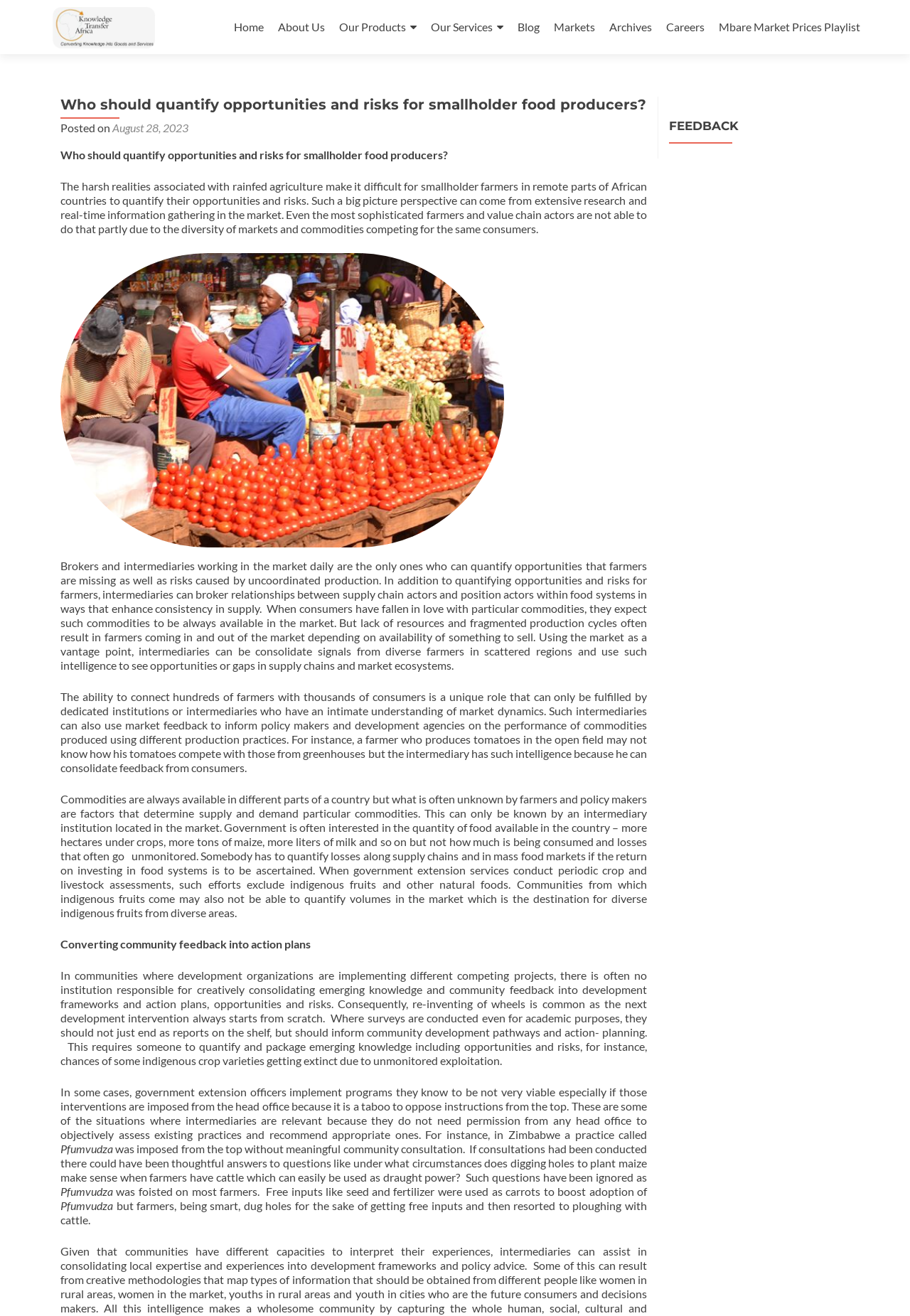Specify the bounding box coordinates of the region I need to click to perform the following instruction: "Click on the 'Mbare Market Prices Playlist' link". The coordinates must be four float numbers in the range of 0 to 1, i.e., [left, top, right, bottom].

[0.79, 0.011, 0.945, 0.03]